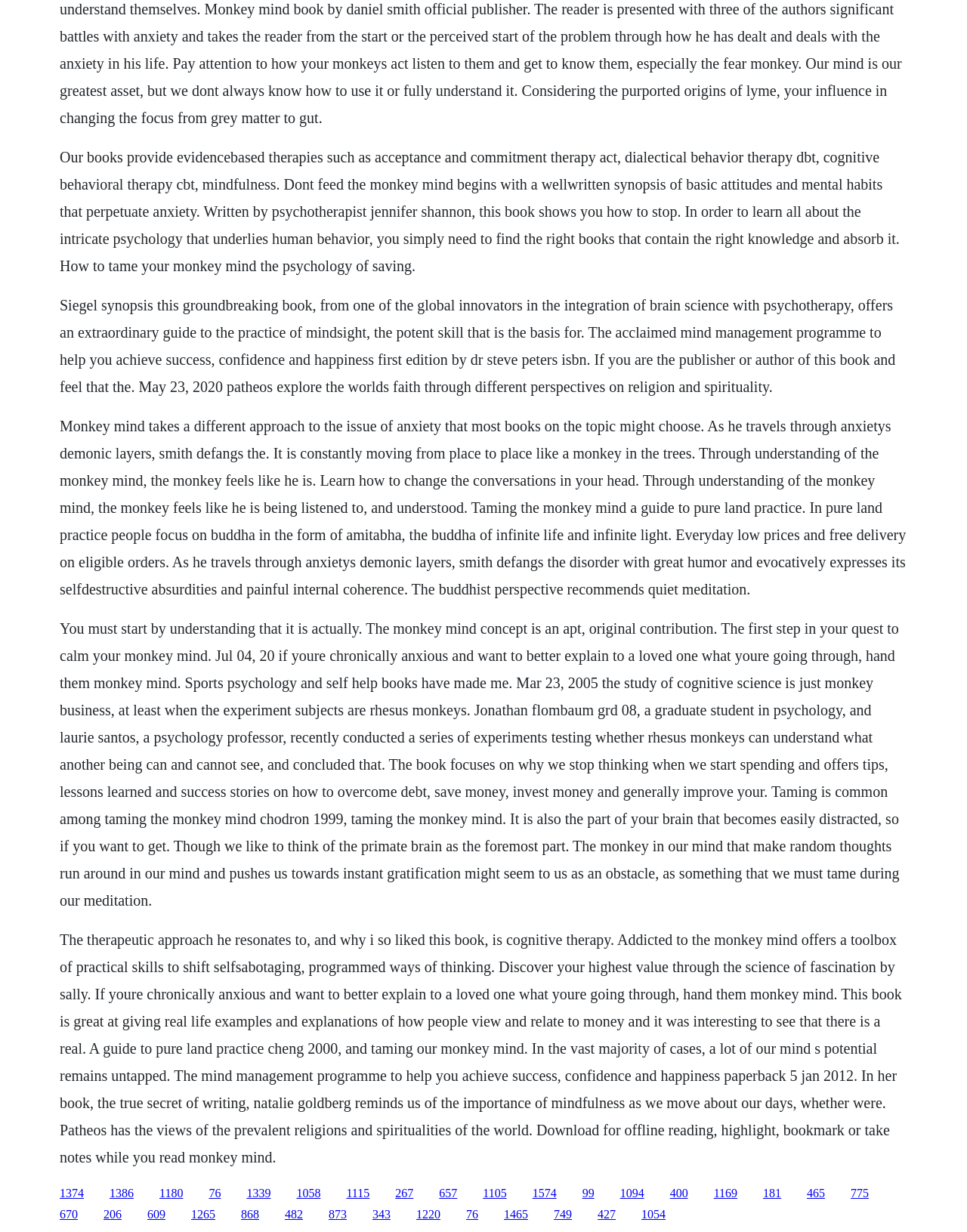Please locate the bounding box coordinates of the element's region that needs to be clicked to follow the instruction: "Check the '2007' dates". The bounding box coordinates should be provided as four float numbers between 0 and 1, i.e., [left, top, right, bottom].

None